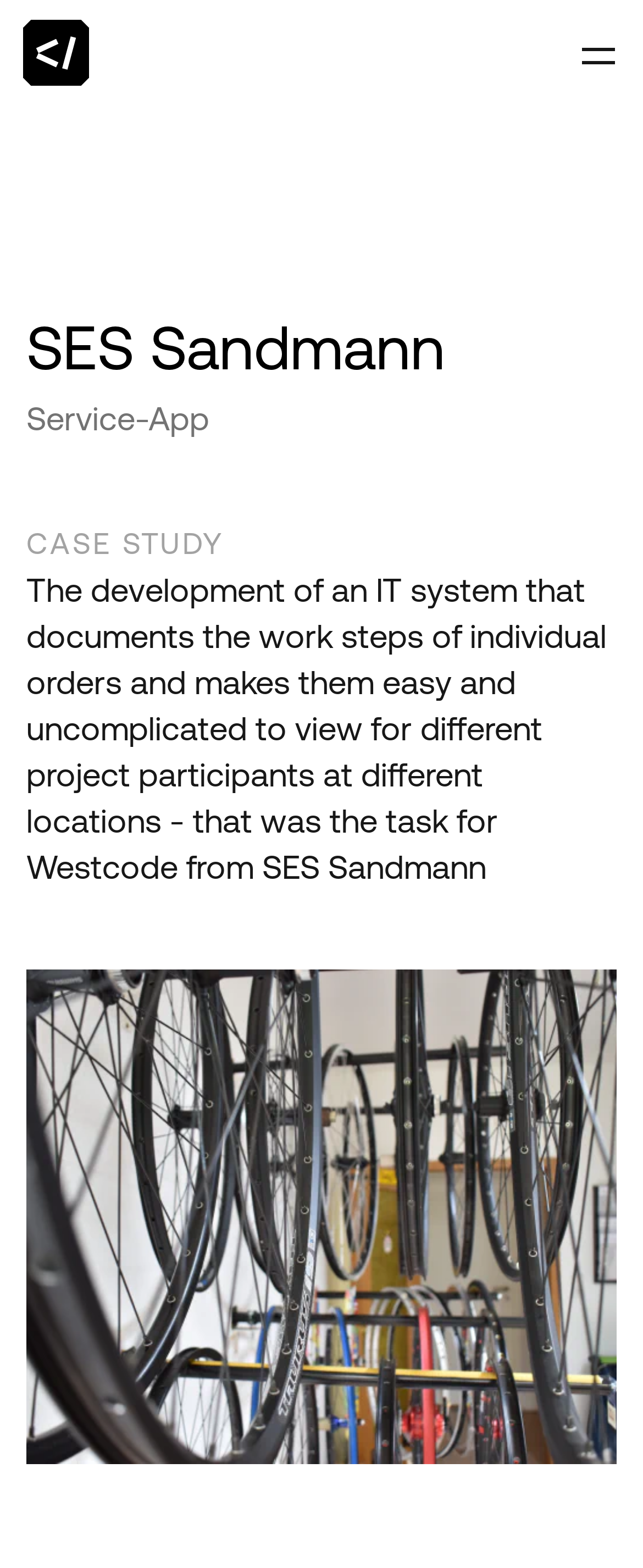Provide the bounding box coordinates for the UI element described in this sentence: "title="Homepage"". The coordinates should be four float values between 0 and 1, i.e., [left, top, right, bottom].

[0.01, 0.013, 0.164, 0.055]